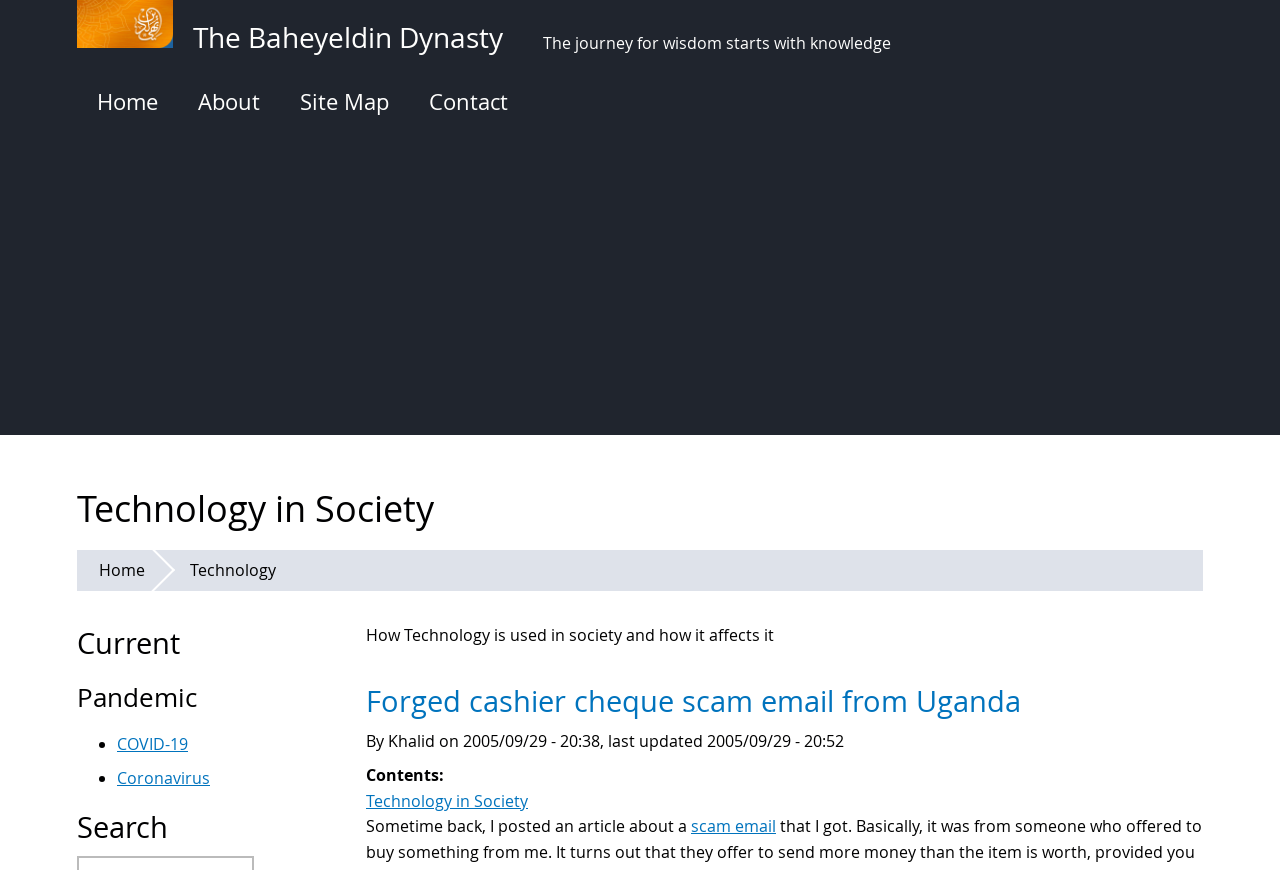Specify the bounding box coordinates of the area that needs to be clicked to achieve the following instruction: "search for technology in society".

[0.286, 0.908, 0.412, 0.933]